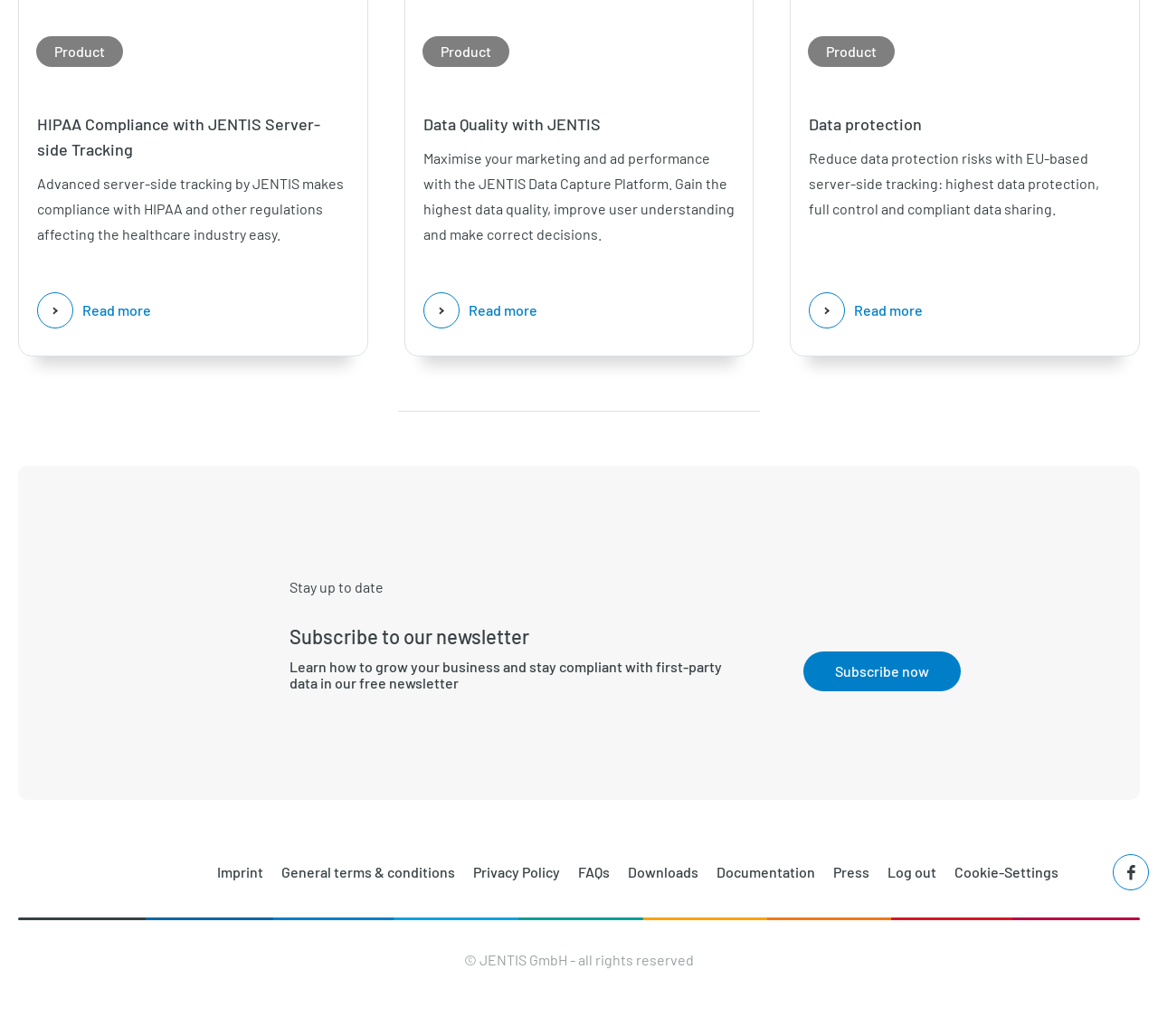Find the bounding box coordinates for the area that must be clicked to perform this action: "Click on the link 'Read more.'".

None